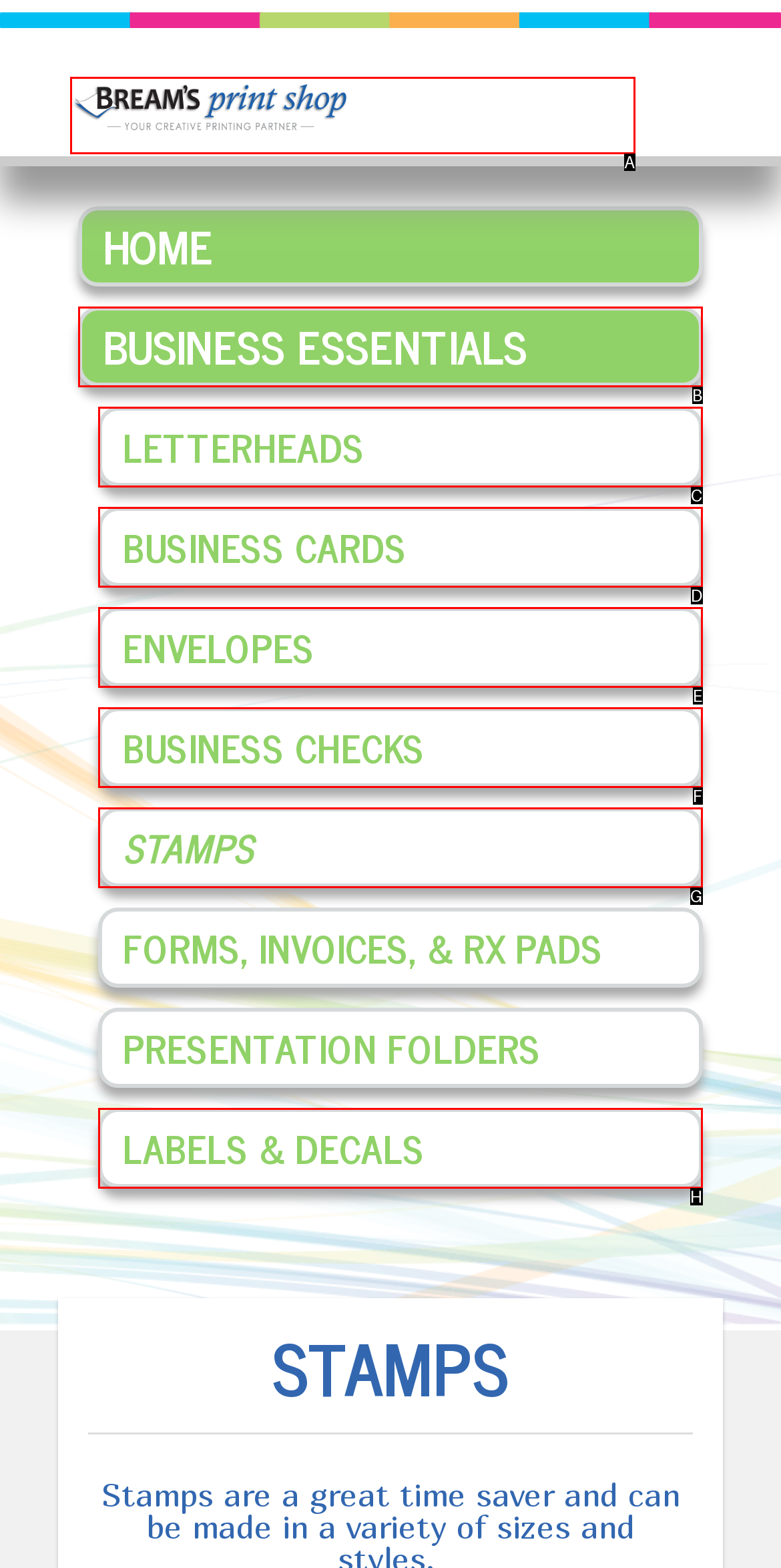Identify the correct choice to execute this task: go to Breams Print Shop
Respond with the letter corresponding to the right option from the available choices.

A